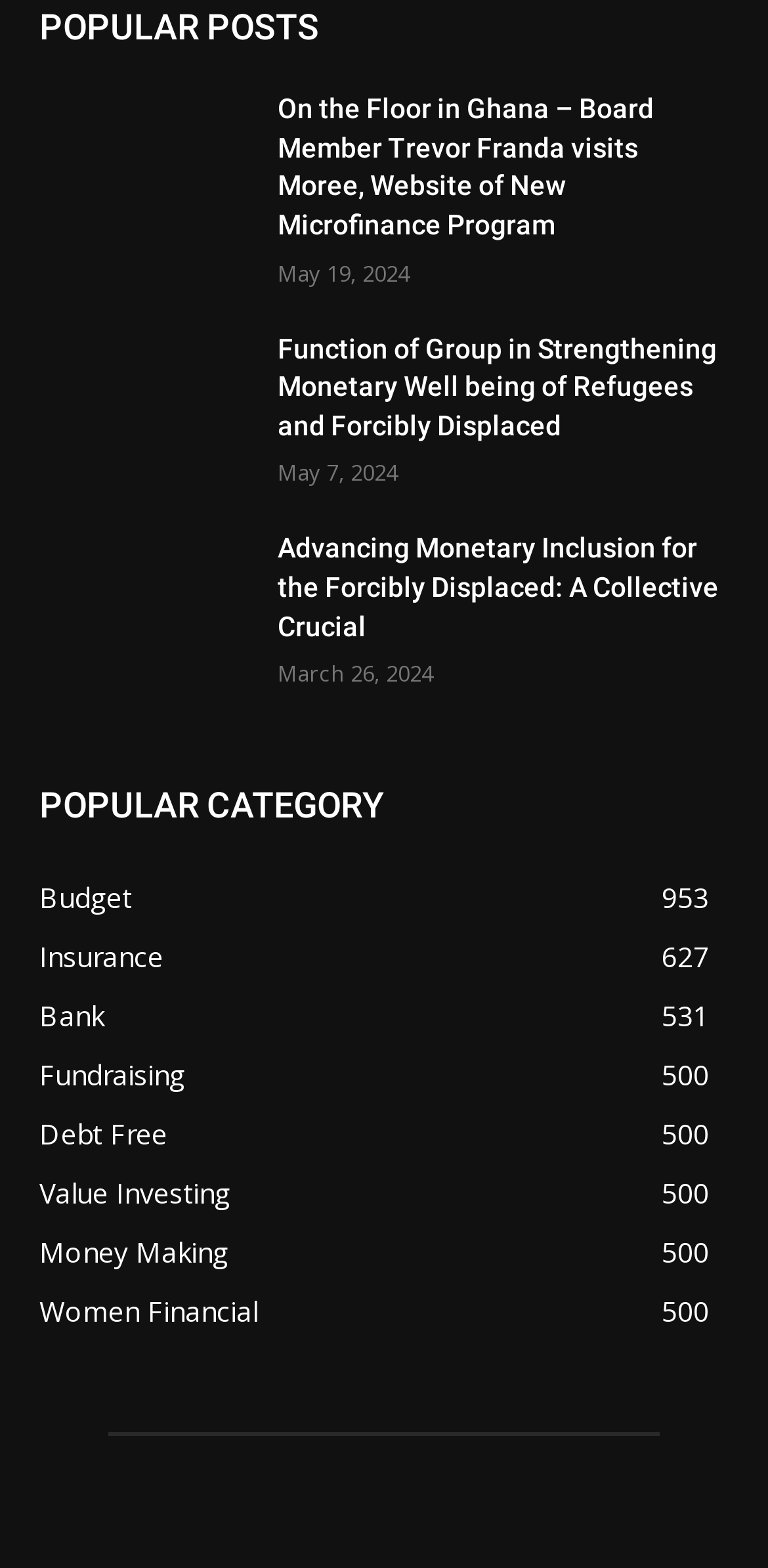Using the description "Fundraising500", predict the bounding box of the relevant HTML element.

[0.051, 0.674, 0.241, 0.697]